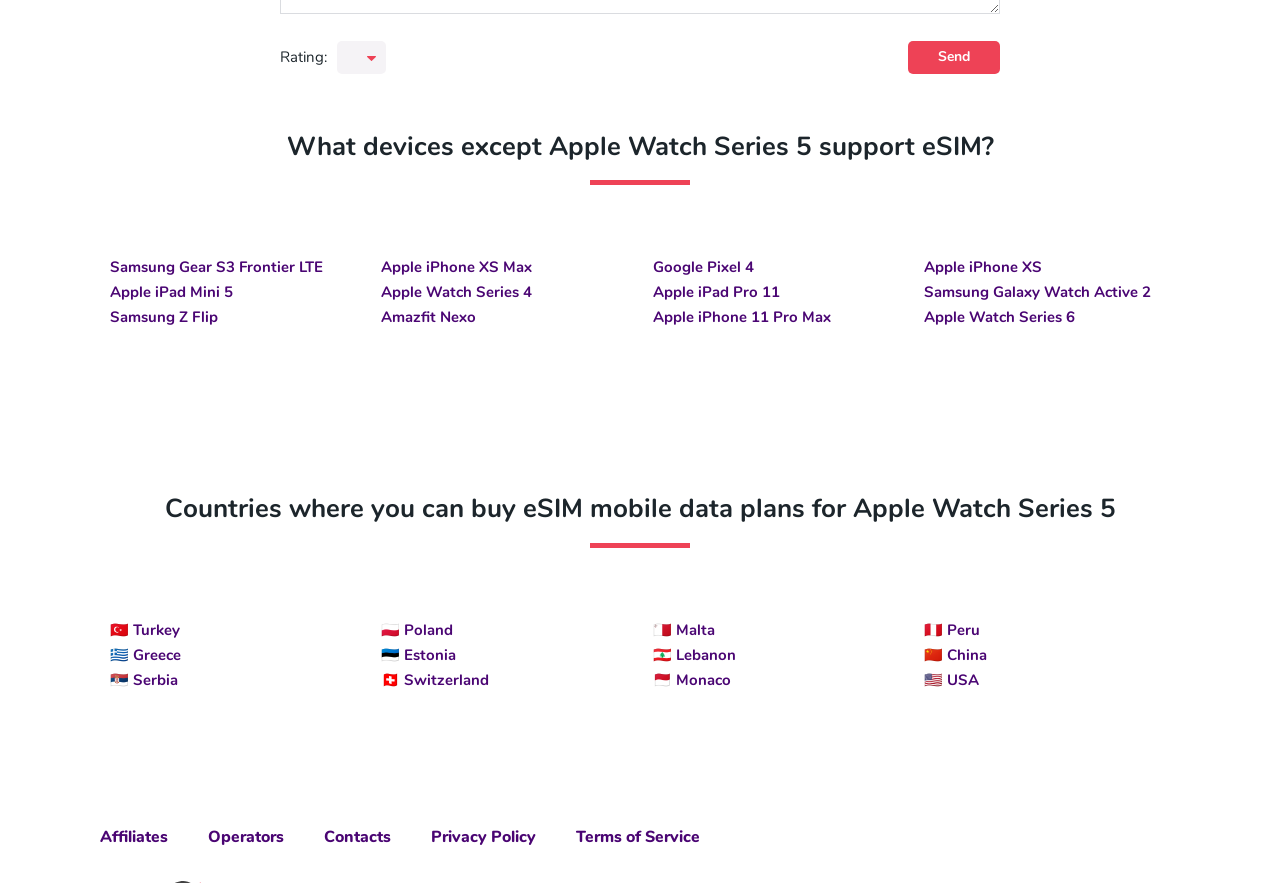Give a succinct answer to this question in a single word or phrase: 
What is the rating label next to the combobox?

Rating